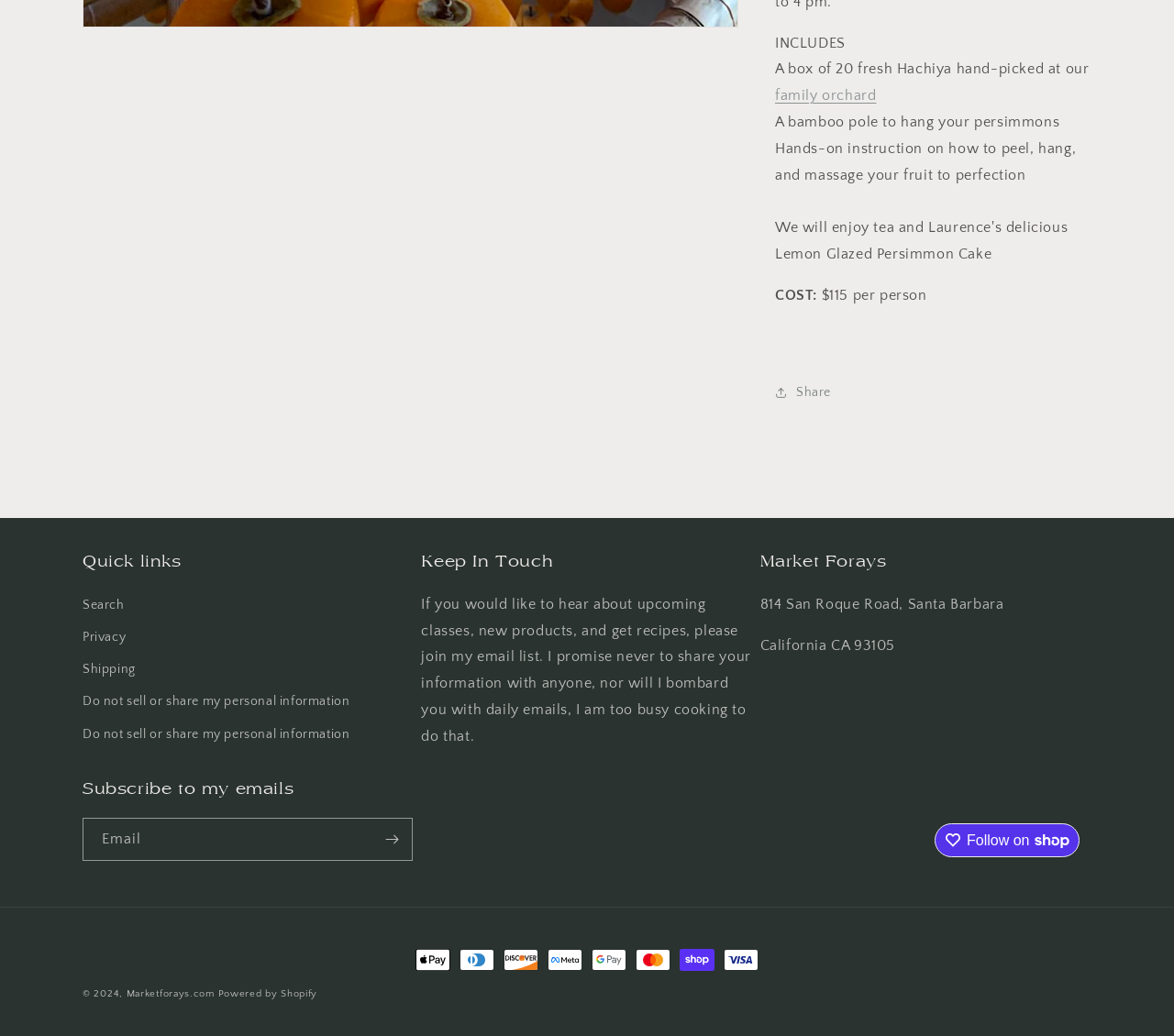What is included in the box?
Using the image, respond with a single word or phrase.

Persimmons and a bamboo pole